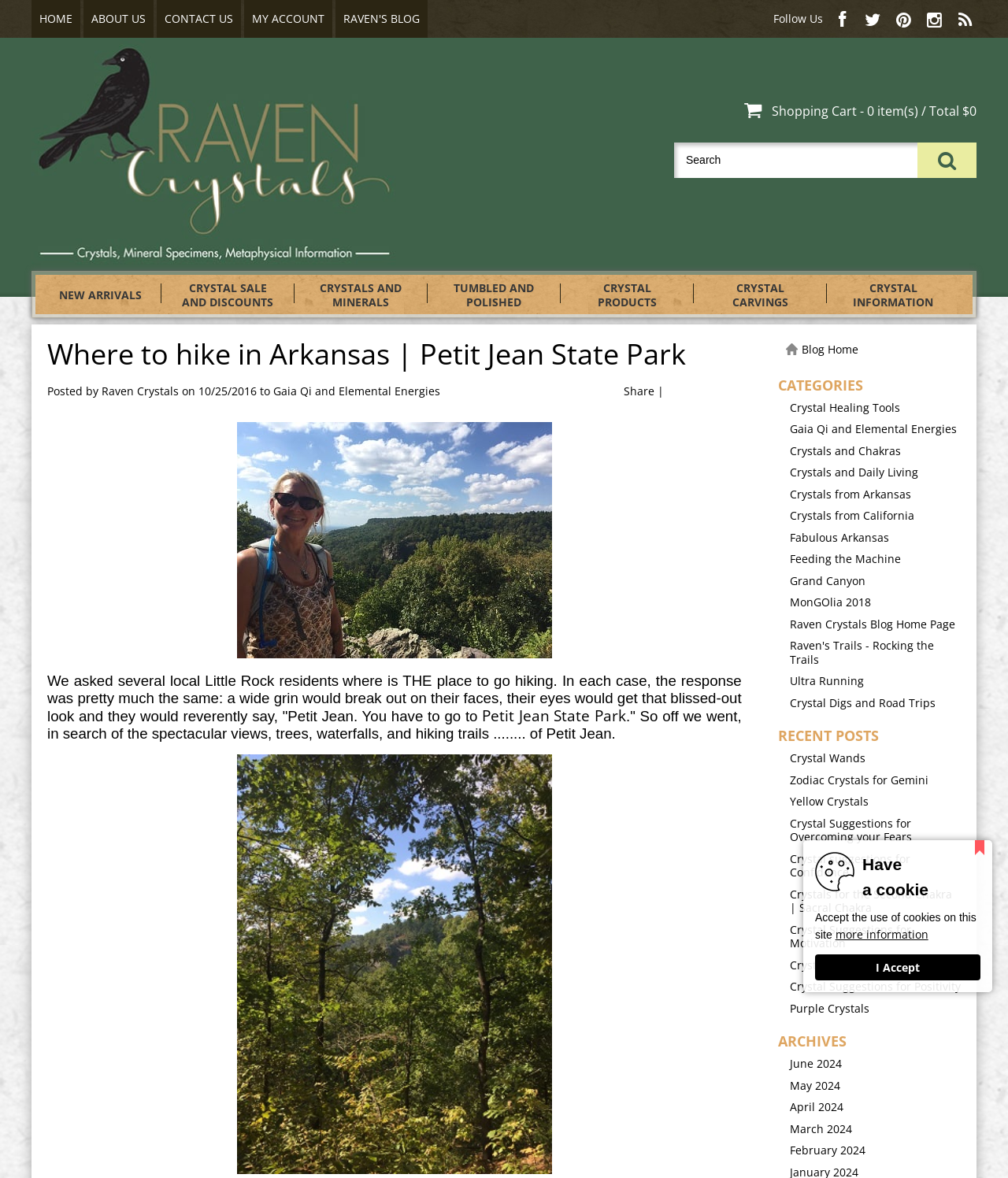Identify the bounding box coordinates of the section to be clicked to complete the task described by the following instruction: "Check shopping cart". The coordinates should be four float numbers between 0 and 1, formatted as [left, top, right, bottom].

[0.734, 0.087, 0.85, 0.102]